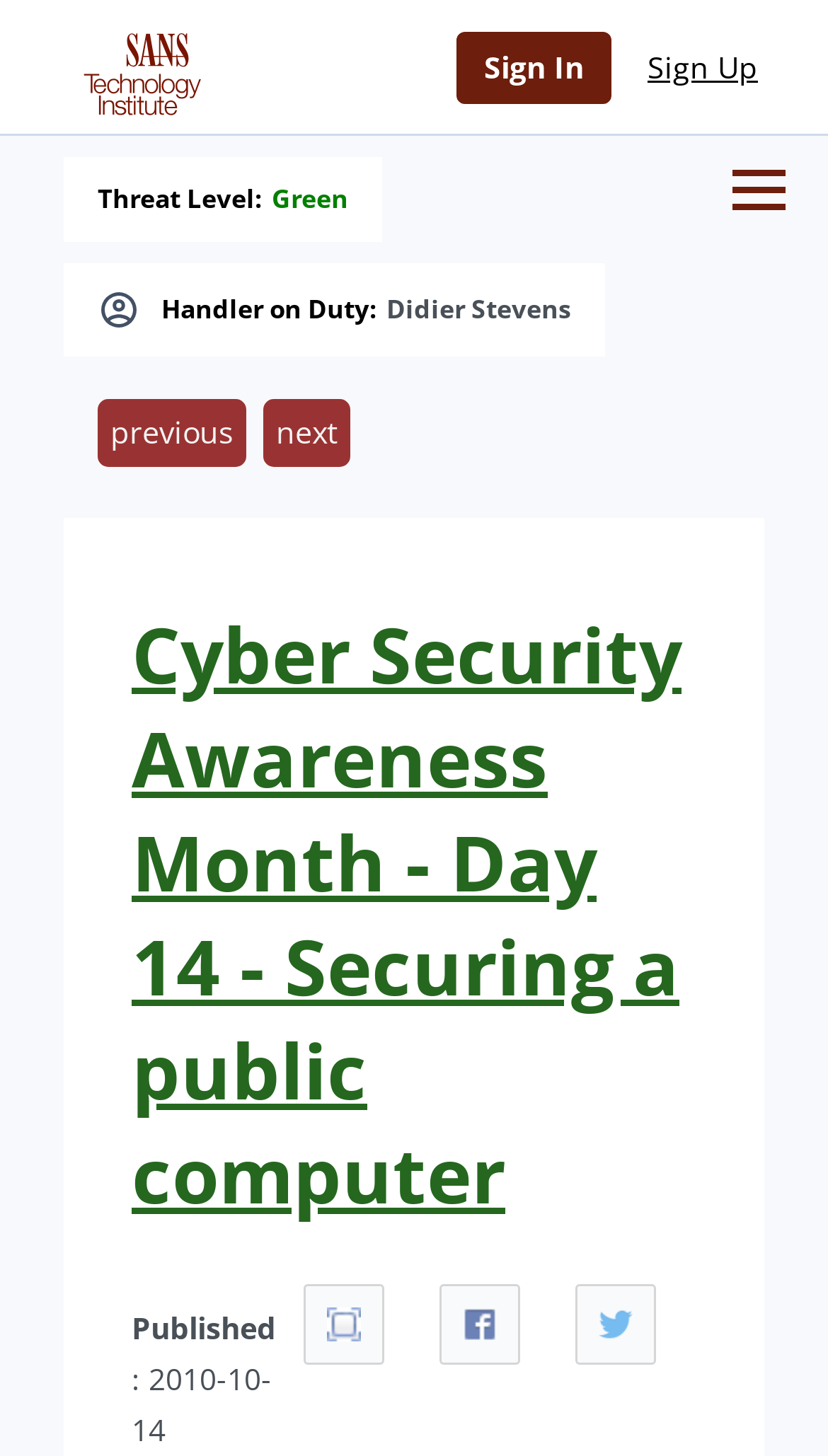Determine the bounding box coordinates for the area you should click to complete the following instruction: "Click on the 'Sign In' link".

[0.551, 0.022, 0.738, 0.071]